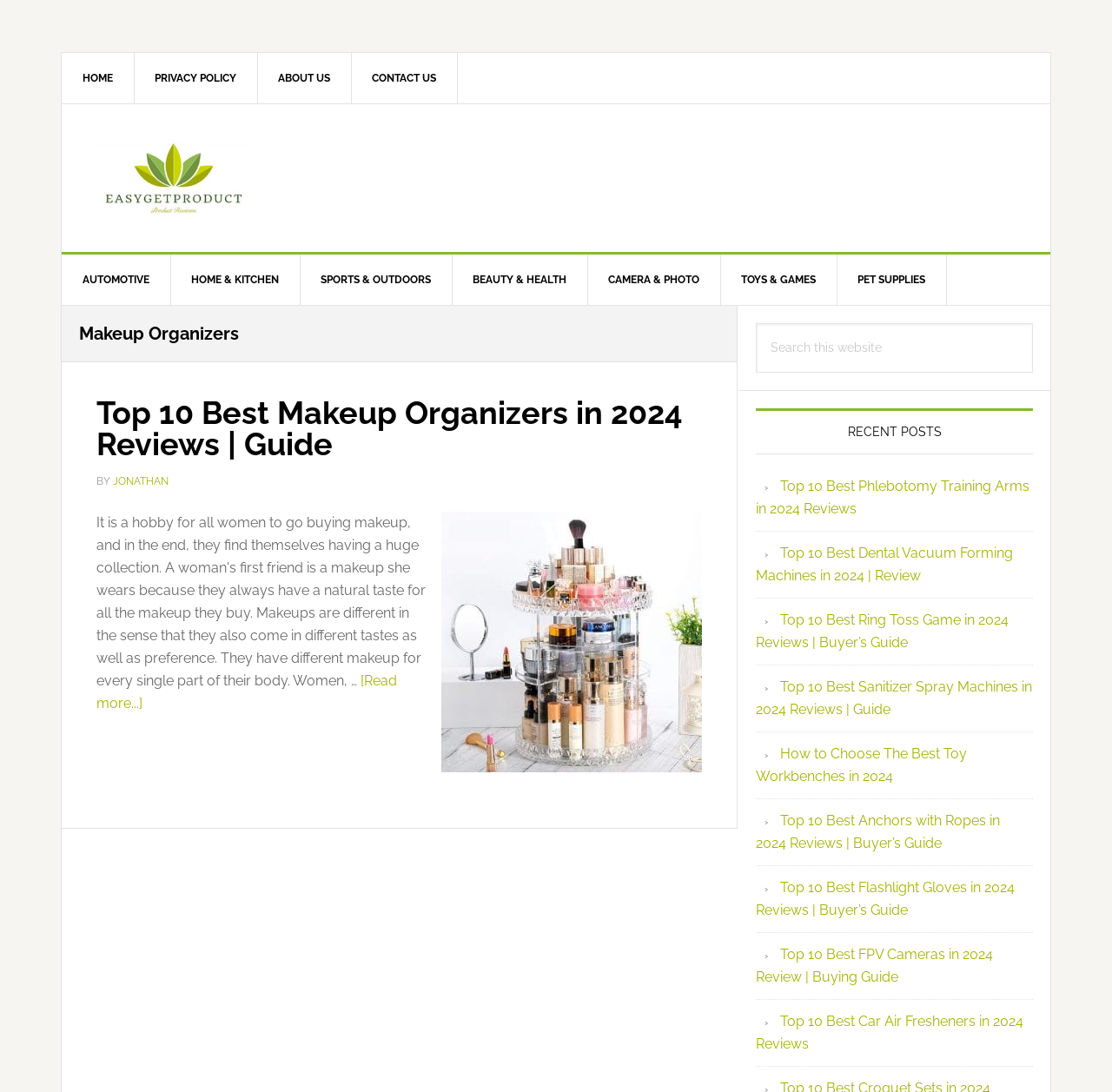How many links are there in the 'RECENT POSTS' section?
Please give a detailed and elaborate answer to the question based on the image.

The 'RECENT POSTS' section is located on the right side of the webpage, and it contains 8 links to different articles, including 'Top 10 Best Phlebotomy Training Arms in 2024 Reviews' and 'Top 10 Best FPV Cameras in 2024 Review | Buying Guide'.